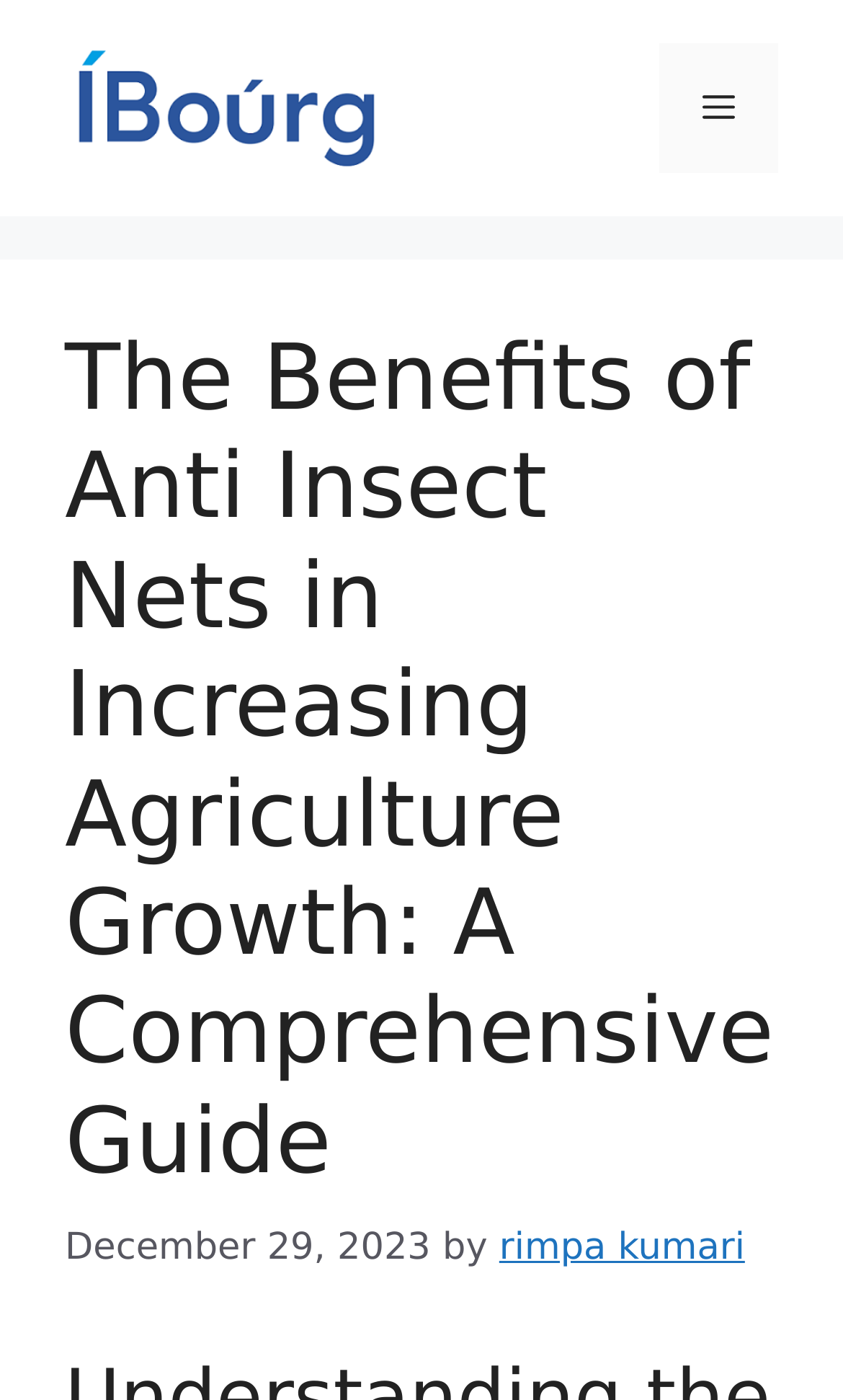Respond with a single word or phrase to the following question: What is the purpose of the button in the navigation section?

To toggle the menu